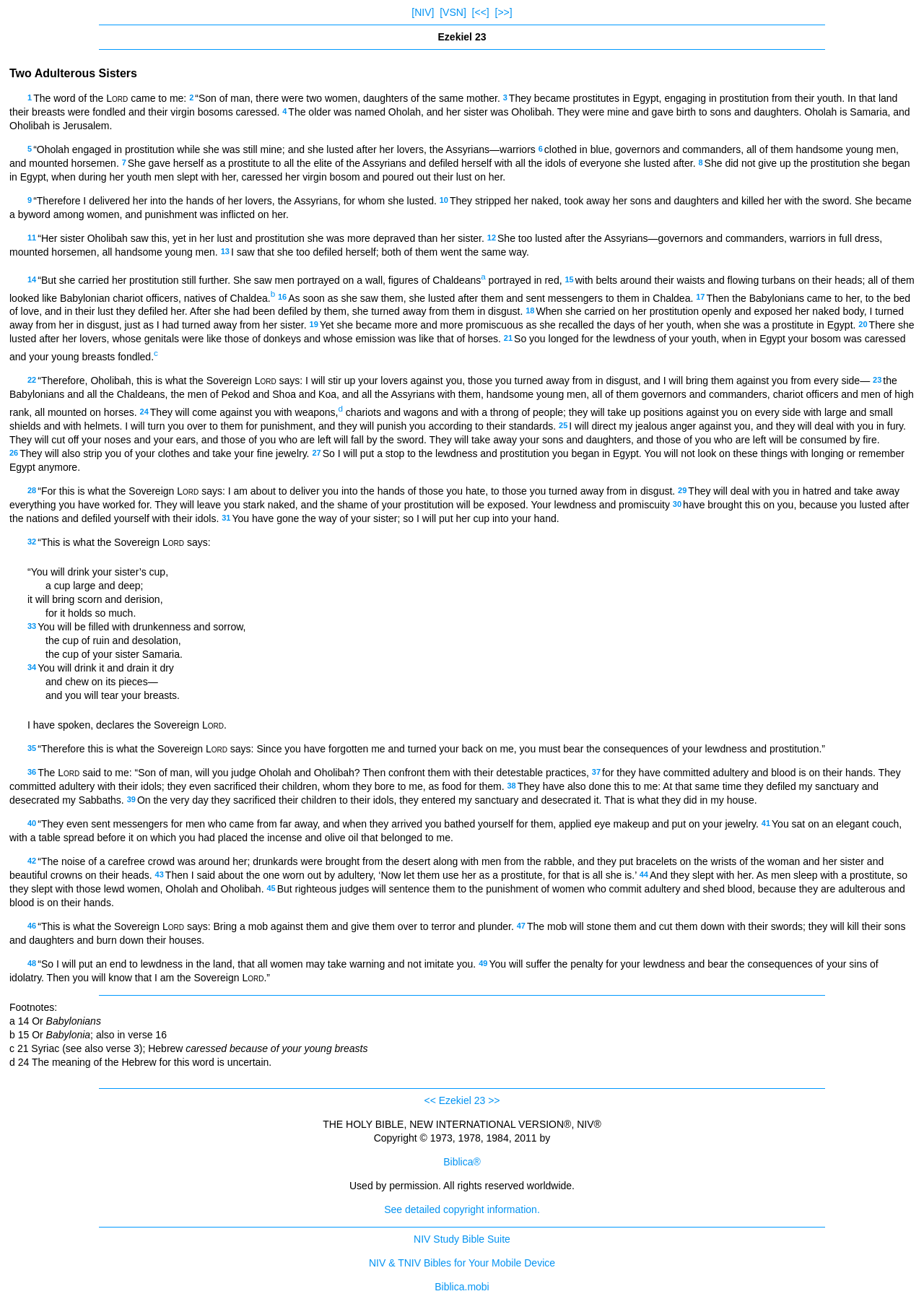Predict the bounding box of the UI element based on the description: "Ezekiel 23". The coordinates should be four float numbers between 0 and 1, formatted as [left, top, right, bottom].

[0.475, 0.842, 0.525, 0.851]